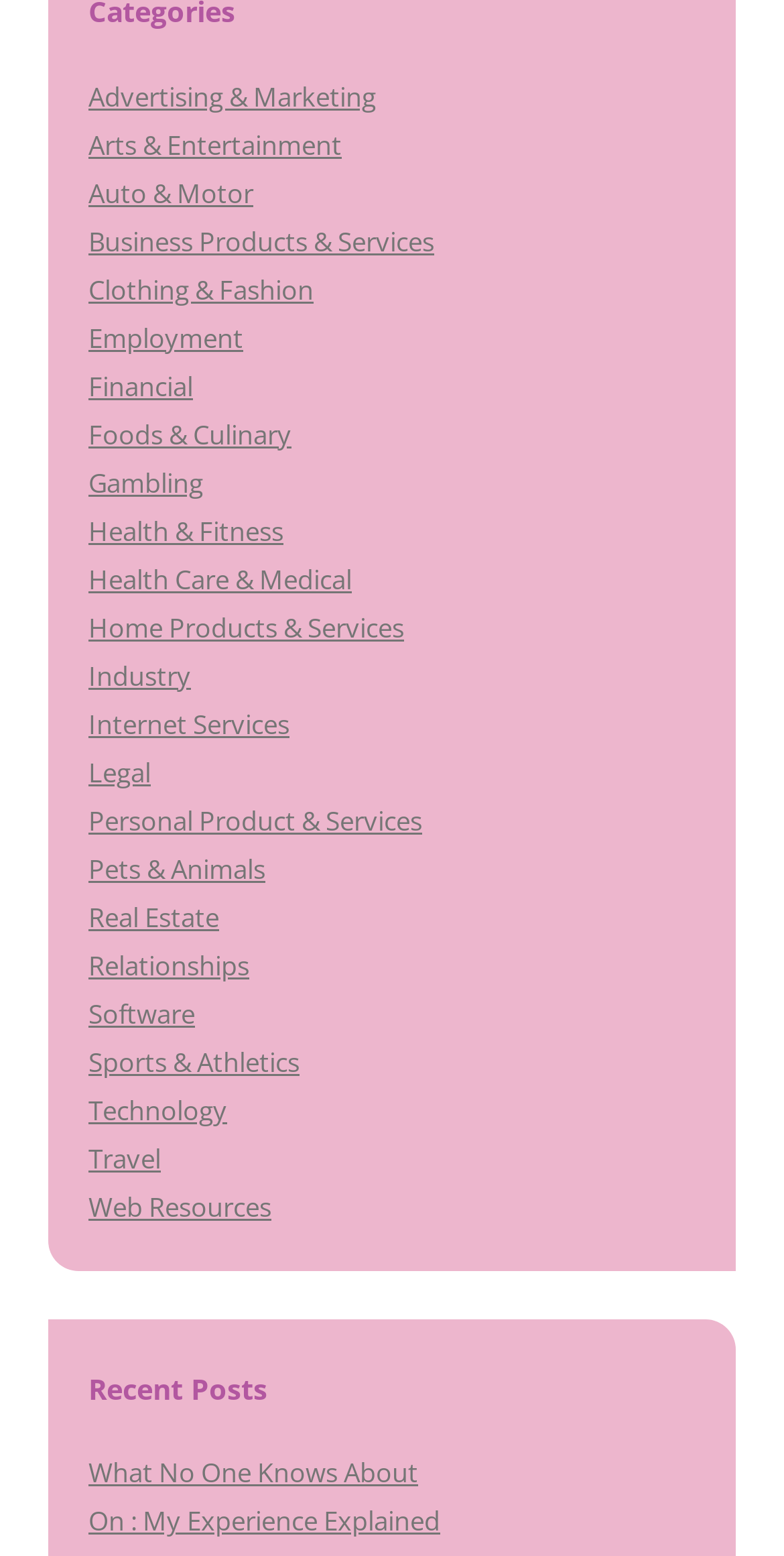Please identify the bounding box coordinates of the area I need to click to accomplish the following instruction: "Explore What No One Knows About".

[0.113, 0.935, 0.533, 0.958]